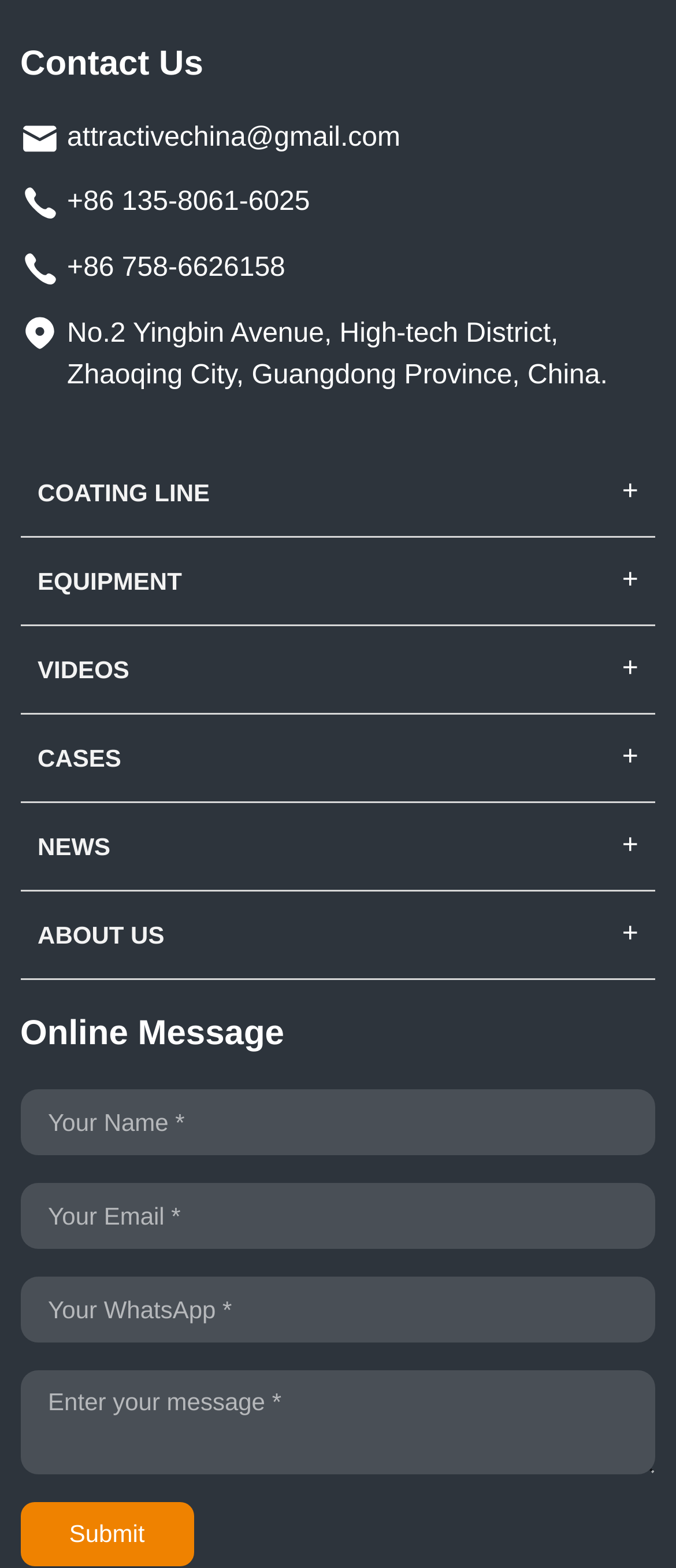How many phone numbers are provided for contact?
Please give a detailed and thorough answer to the question, covering all relevant points.

There are two phone numbers provided for contact, which are '+86 135-8061-6025' and '+86 758-6626158'. They are displayed as links in the 'Contact Us' section.